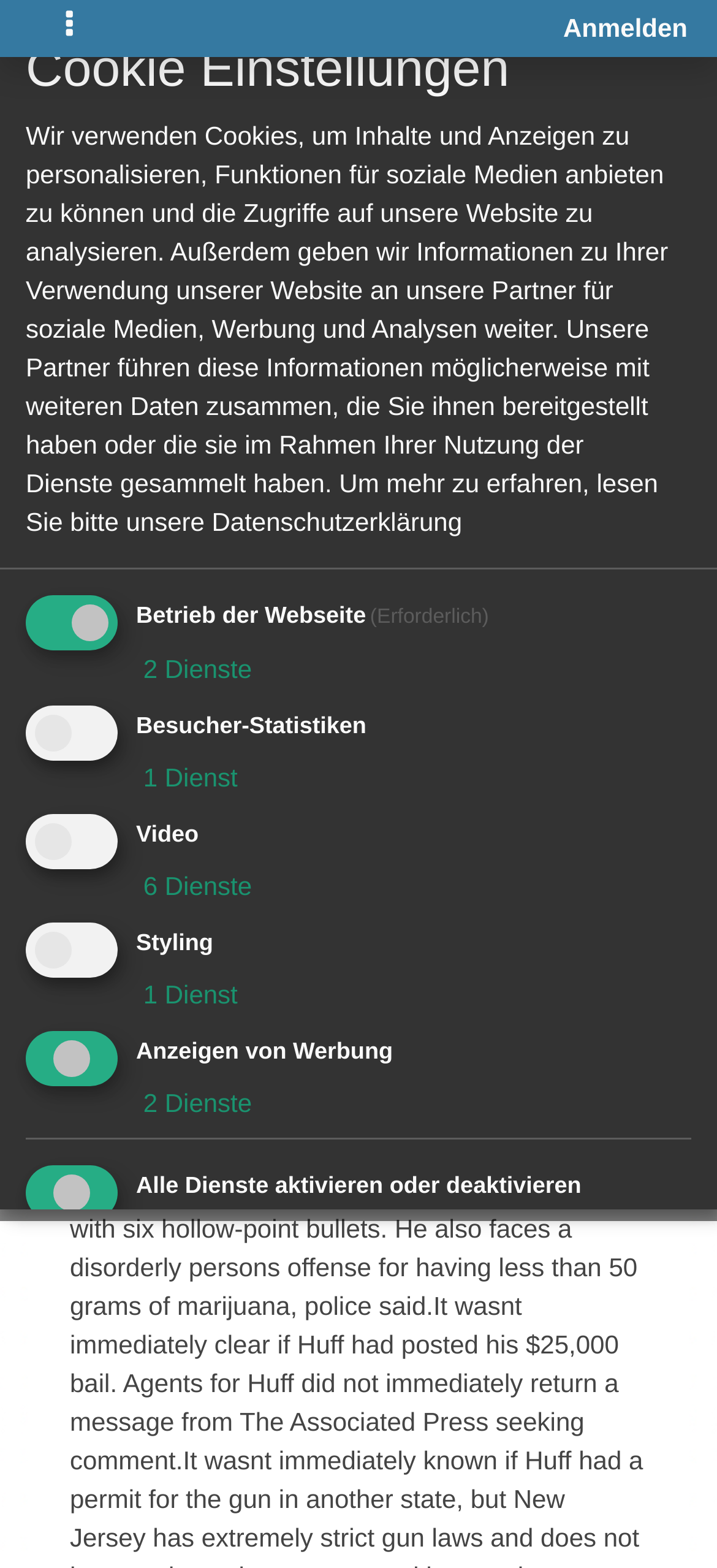Could you highlight the region that needs to be clicked to execute the instruction: "View thread"?

[0.038, 0.145, 0.962, 0.214]